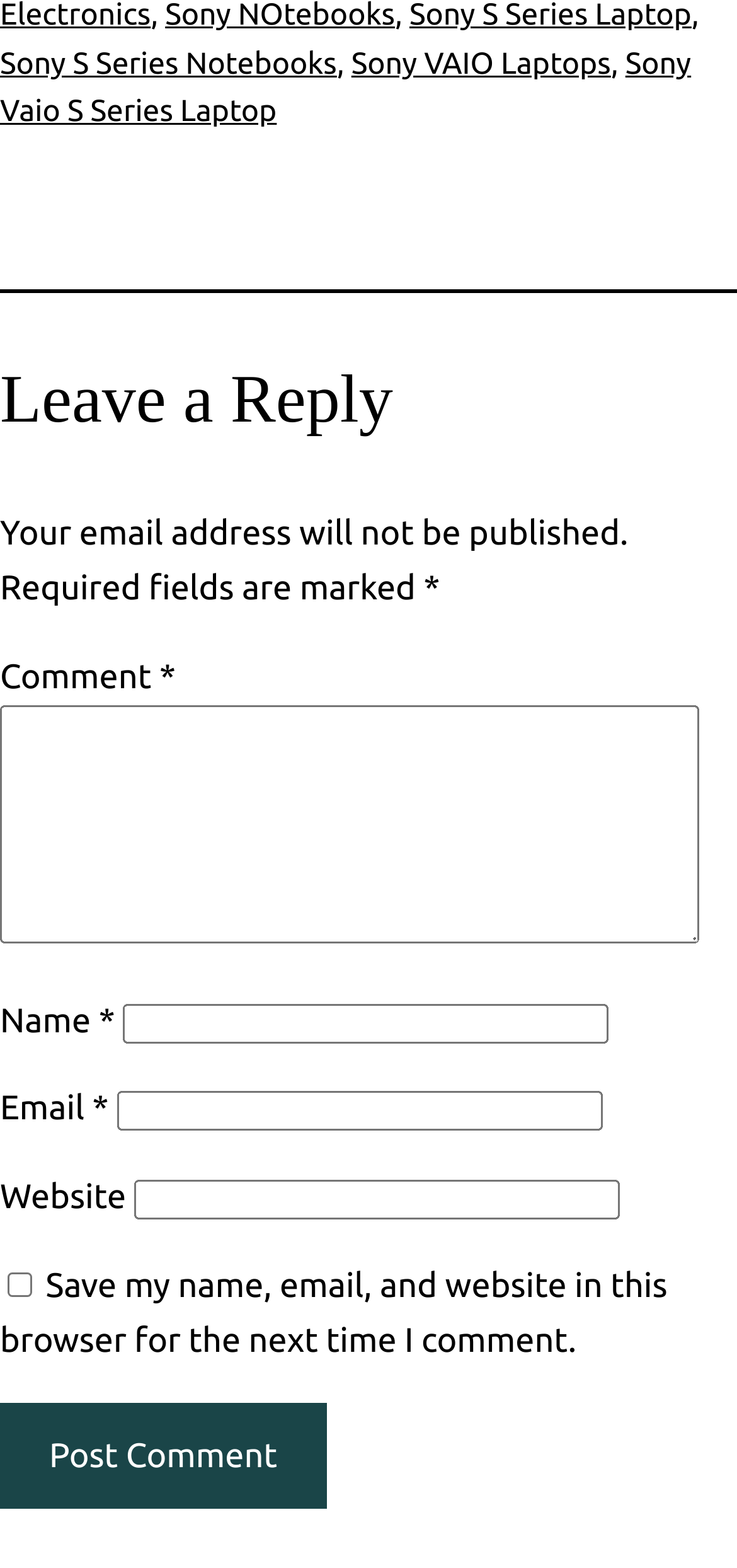What is the purpose of the textboxes?
Answer the question using a single word or phrase, according to the image.

To input comment information